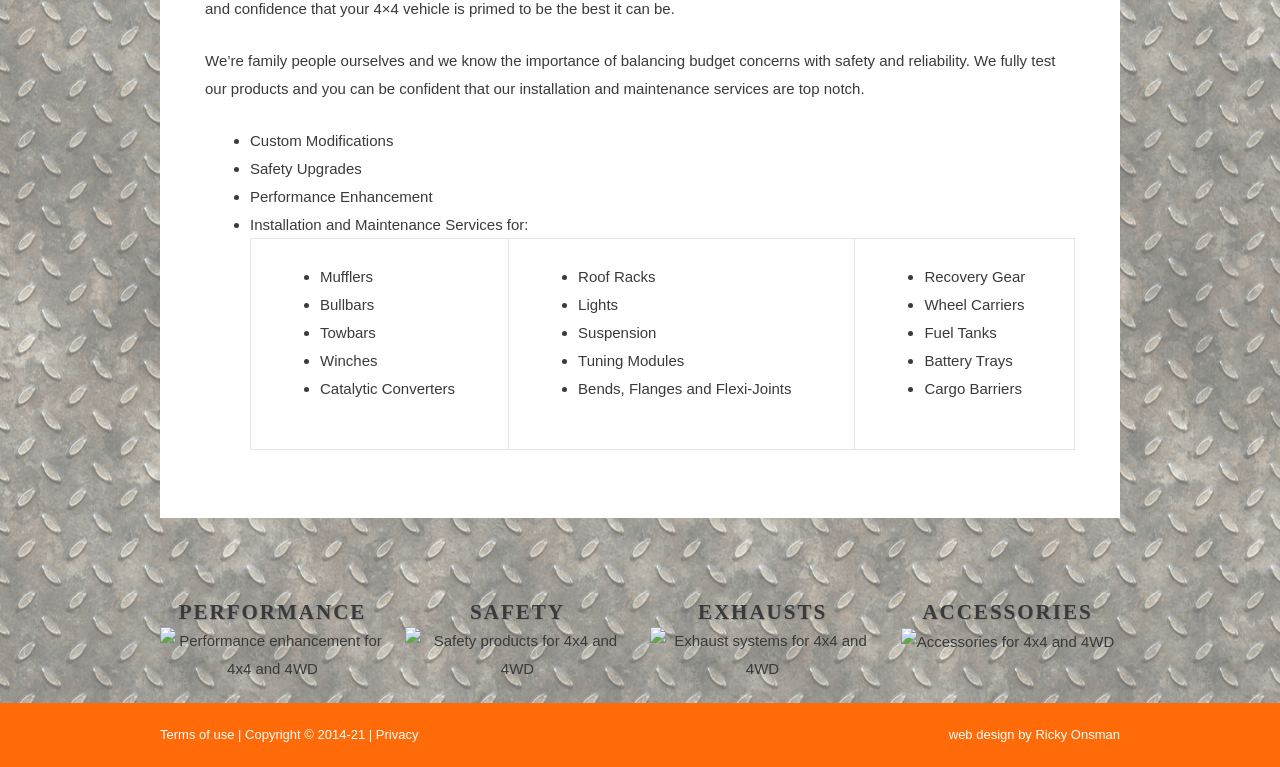Identify the bounding box coordinates for the UI element described as: "Copyright © 2014-21".

[0.191, 0.947, 0.285, 0.967]